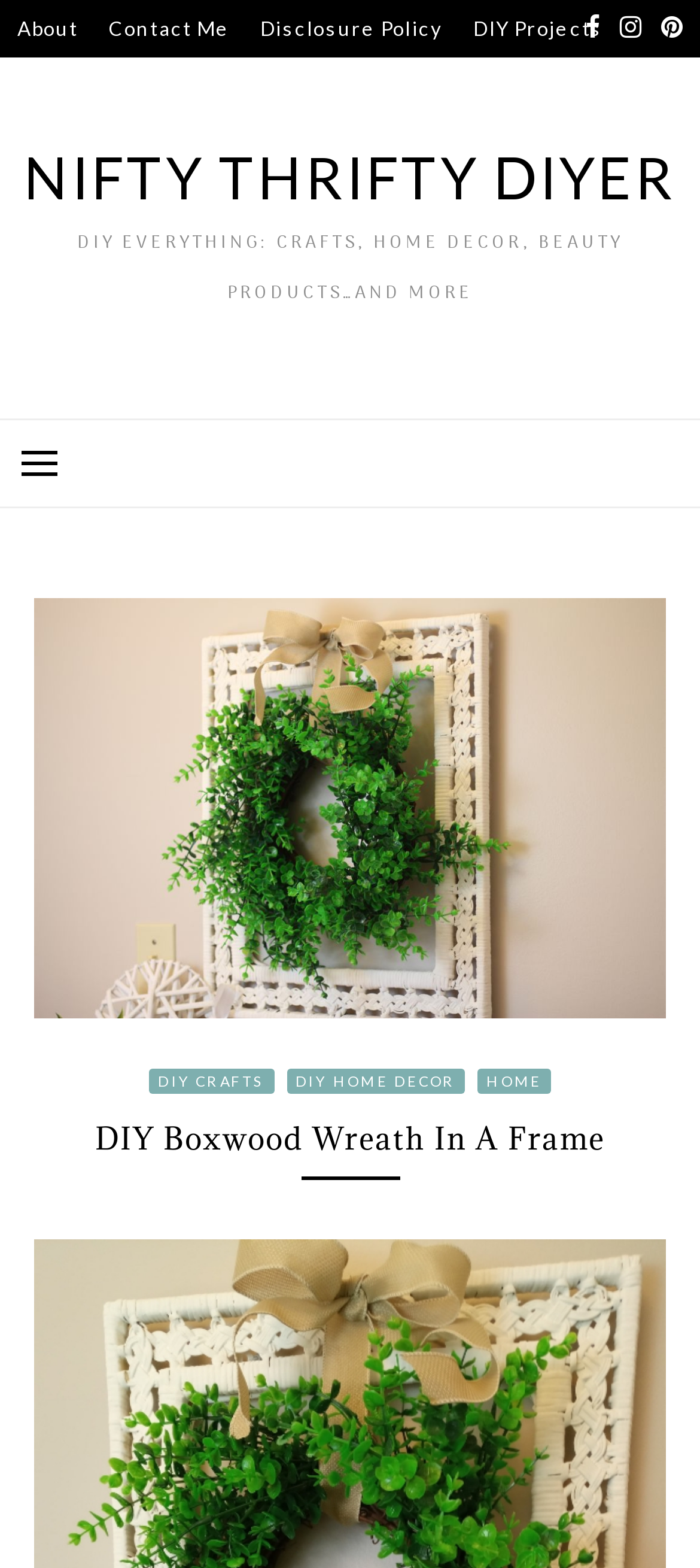Provide the bounding box coordinates in the format (top-left x, top-left y, bottom-right x, bottom-right y). All values are floating point numbers between 0 and 1. Determine the bounding box coordinate of the UI element described as: DIY Home Decor

[0.409, 0.682, 0.664, 0.698]